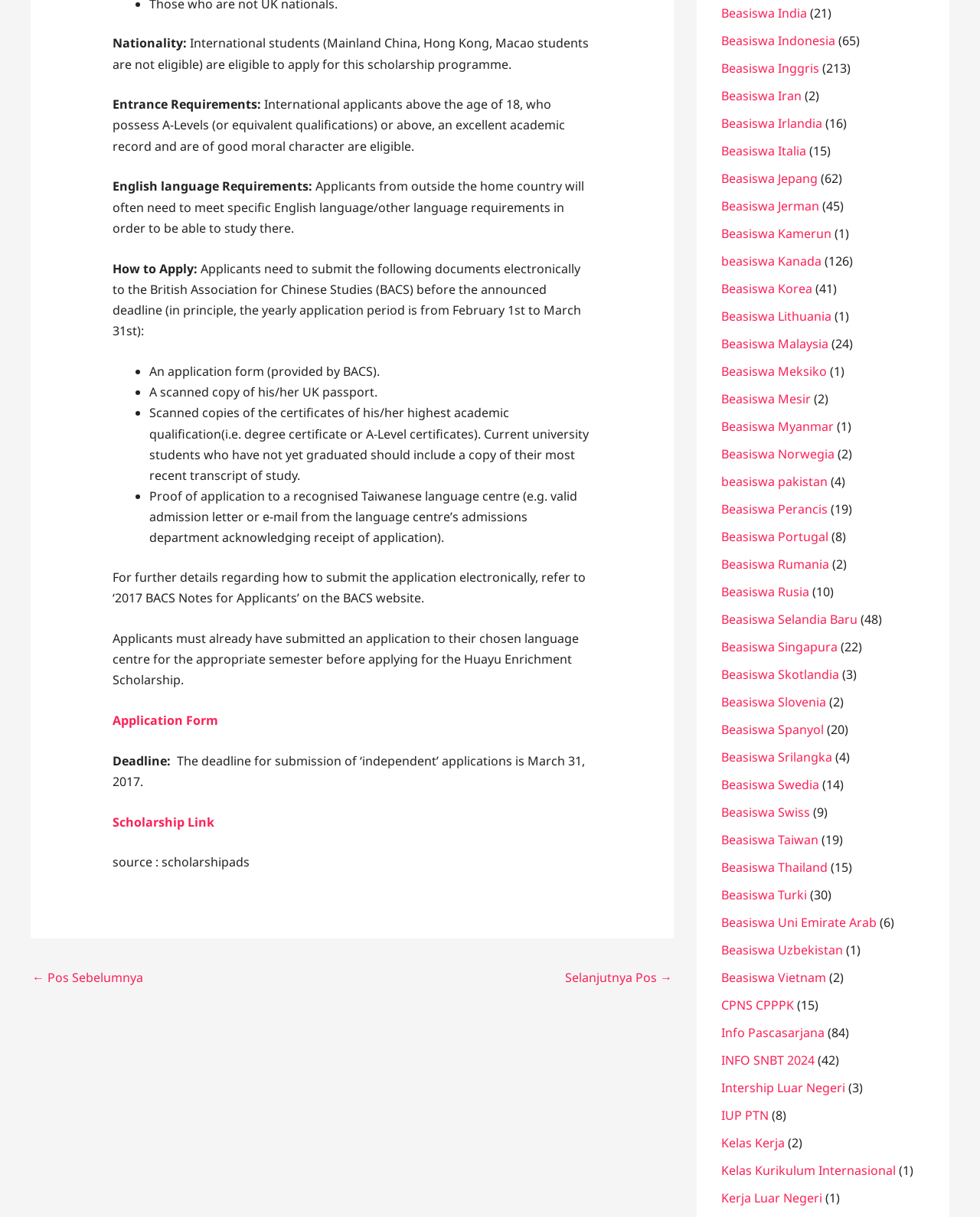Identify the bounding box coordinates of the clickable region required to complete the instruction: "Click the 'Scholarship Link' link". The coordinates should be given as four float numbers within the range of 0 and 1, i.e., [left, top, right, bottom].

[0.115, 0.668, 0.219, 0.682]